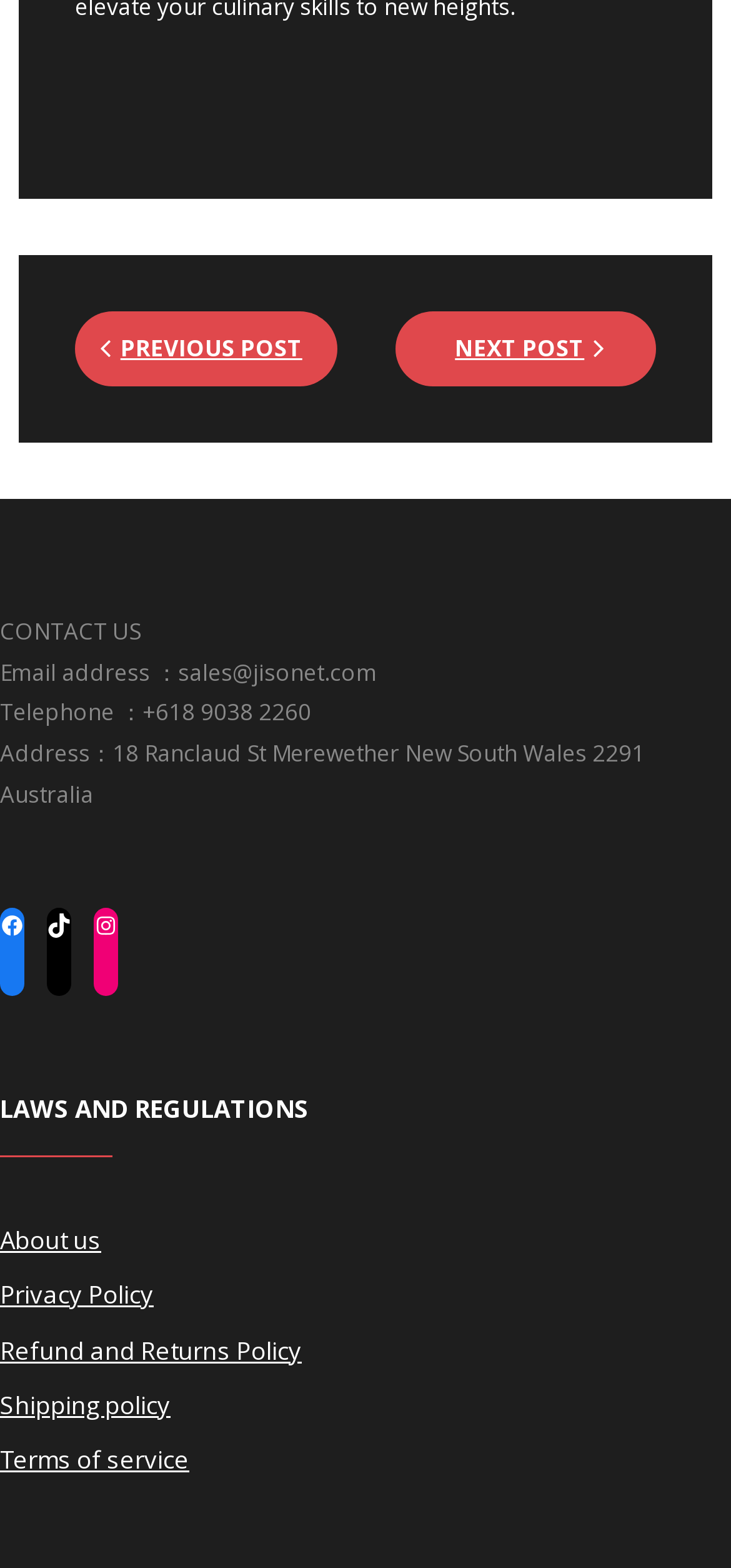Specify the bounding box coordinates of the element's region that should be clicked to achieve the following instruction: "Visit our Facebook page". The bounding box coordinates consist of four float numbers between 0 and 1, in the format [left, top, right, bottom].

[0.0, 0.581, 0.033, 0.599]